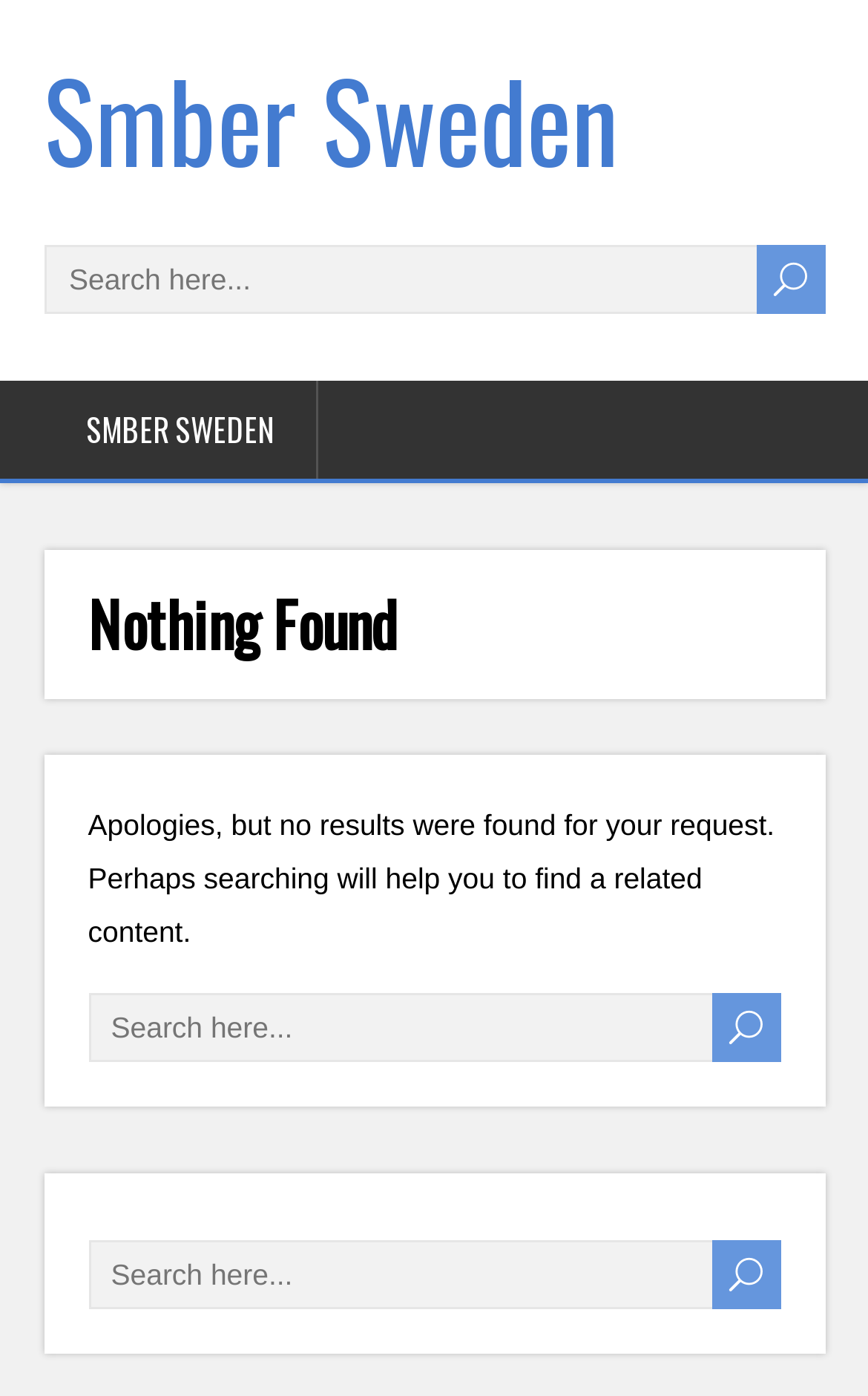Construct a thorough caption encompassing all aspects of the webpage.

The webpage is a "Page not found" error page from Smber Sweden. At the top left, there is a link to "Smber Sweden" with a search bar next to it, which contains a placeholder text "Search here...". A small button with the letter "U" is located at the end of the search bar. 

Below the search bar, there is a larger link to "SMBER SWEDEN" in the top left area. 

The main content of the page is a heading that reads "Nothing Found" in the top half of the page. Below the heading, there is a paragraph of text that apologizes for not finding any results and suggests searching for related content.

In the bottom half of the page, there are two identical search bars, each with a placeholder text "Search here..." and a small button with the letter "U" at the end. The search bars are aligned to the left and are stacked on top of each other.